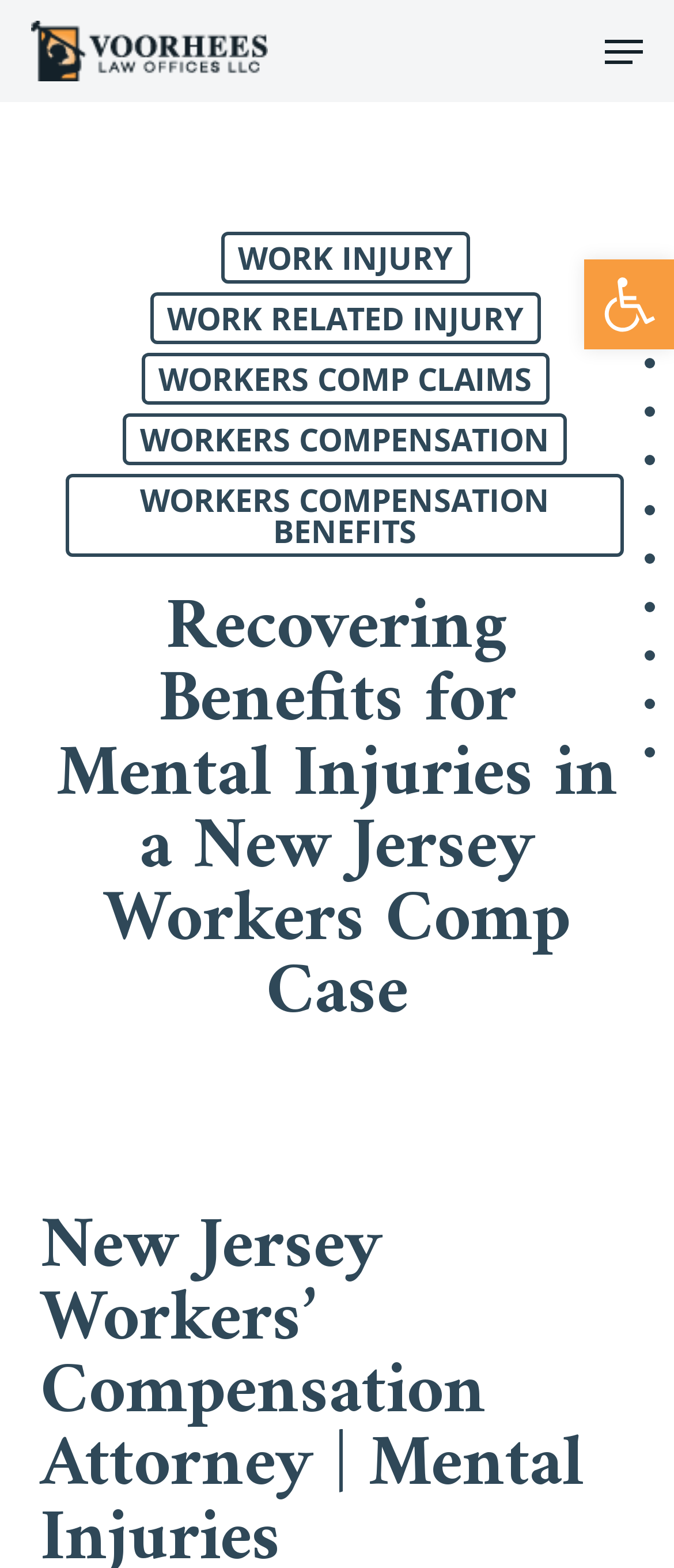Please locate the bounding box coordinates of the element that should be clicked to complete the given instruction: "Click the Voorhees Law Offices logo".

[0.046, 0.013, 0.397, 0.052]